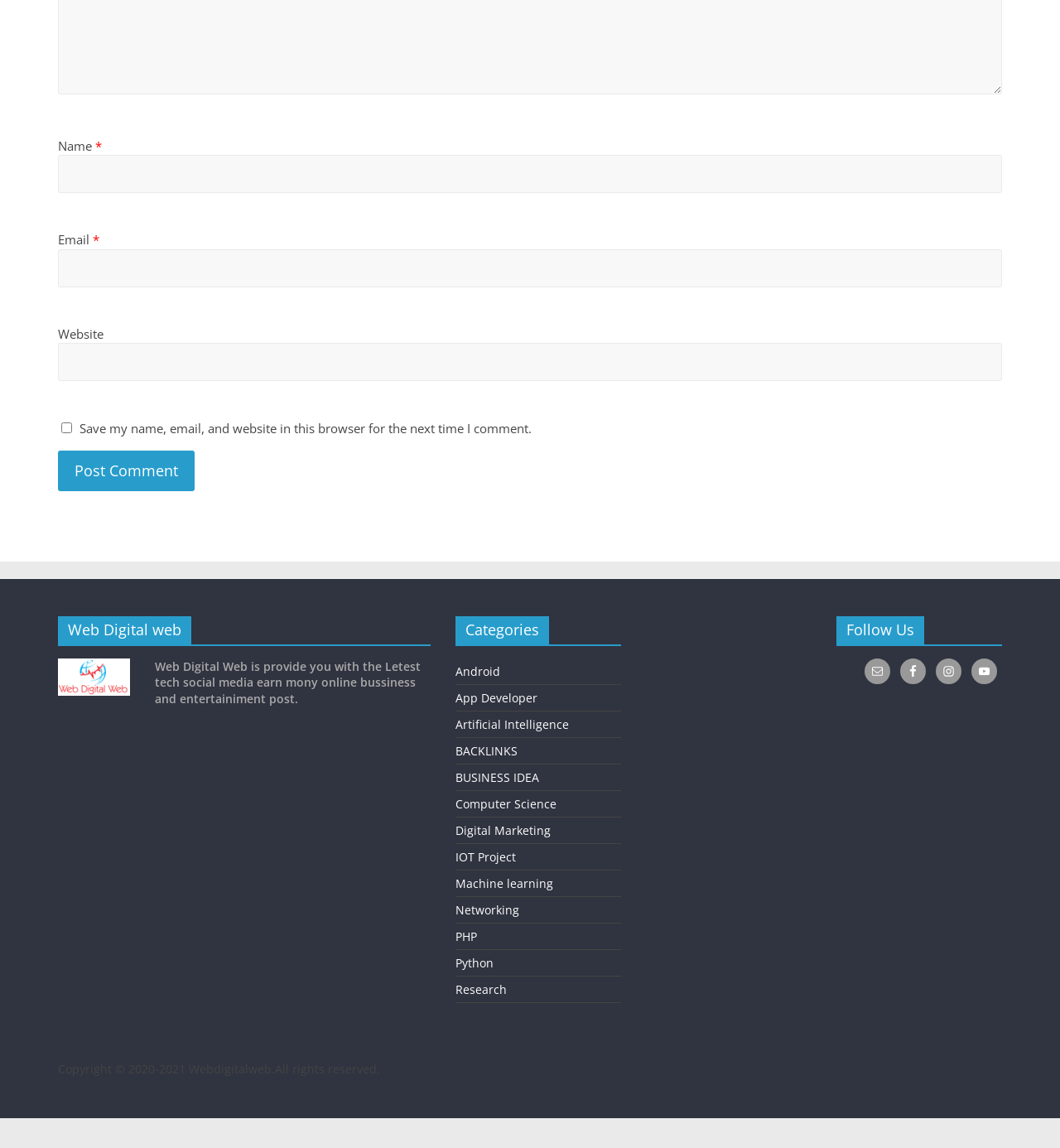Bounding box coordinates should be provided in the format (top-left x, top-left y, bottom-right x, bottom-right y) with all values between 0 and 1. Identify the bounding box for this UI element: App Developer

[0.43, 0.601, 0.507, 0.614]